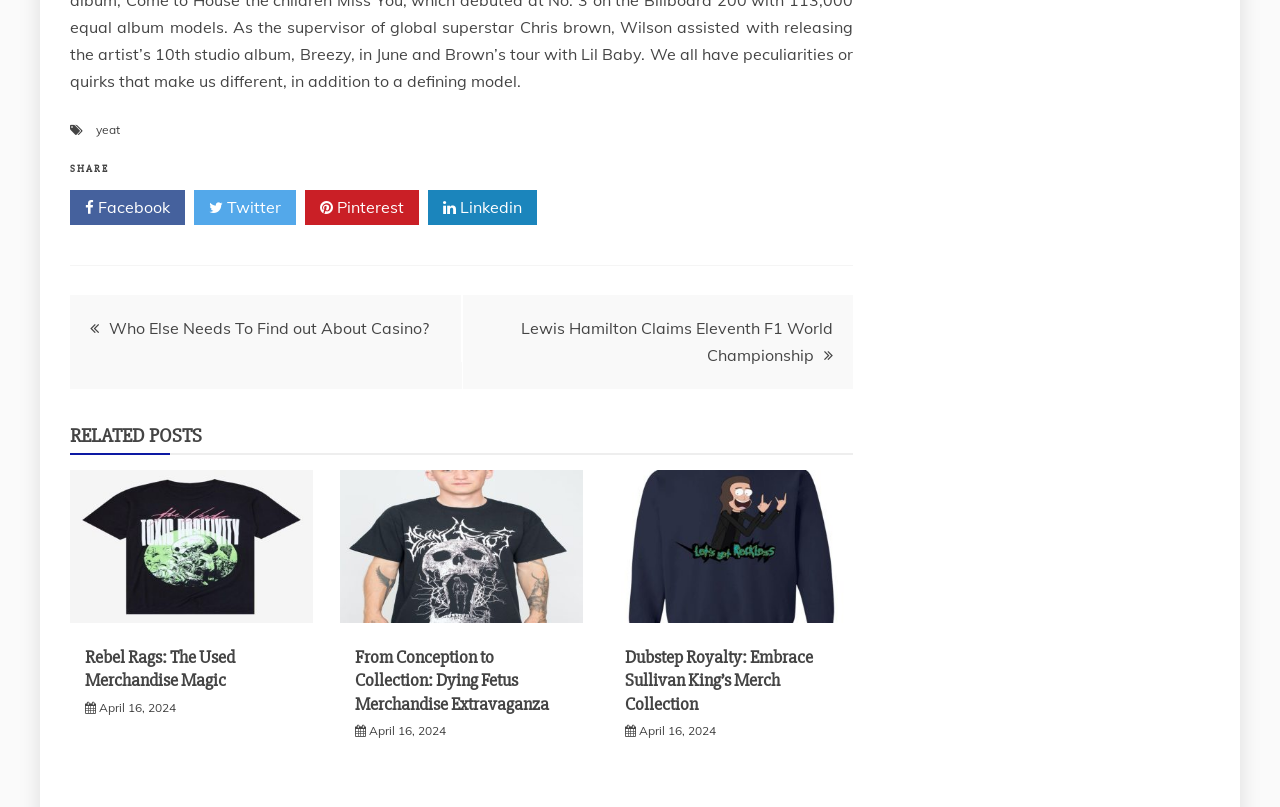Please identify the bounding box coordinates of the clickable element to fulfill the following instruction: "Read post about Lewis Hamilton". The coordinates should be four float numbers between 0 and 1, i.e., [left, top, right, bottom].

[0.407, 0.394, 0.651, 0.452]